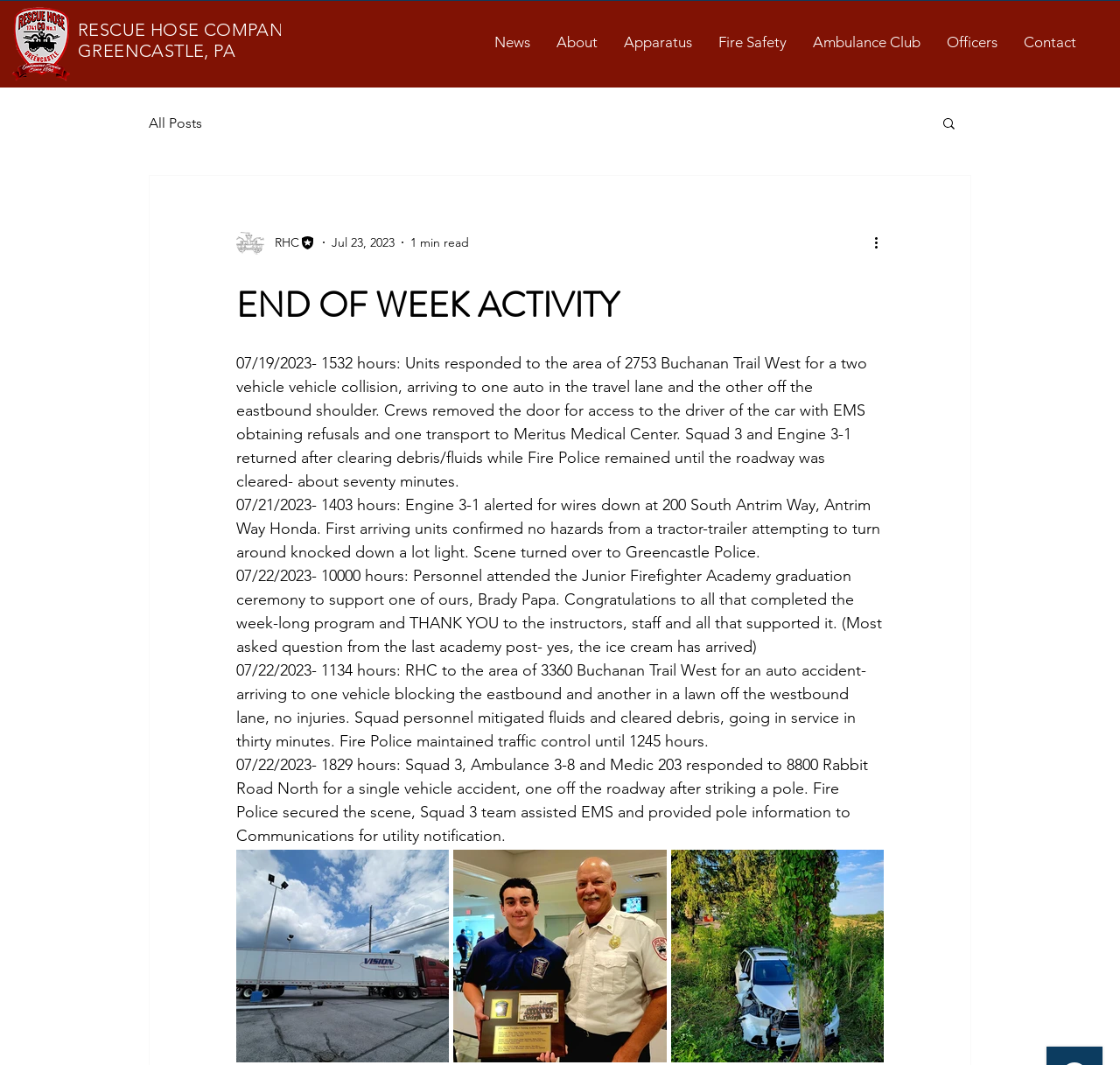Create a detailed narrative describing the layout and content of the webpage.

This webpage appears to be a blog or news site for a fire department, specifically the Rescue Hose Company No. 1 of Greencastle, PA. At the top, there is a navigation menu with links to different sections of the site, including "News", "About", "Apparatus", "Fire Safety", "Ambulance Club", "Officers", and "Contact". Below this menu, there is a search button with a magnifying glass icon.

The main content of the page is a series of news articles or incident reports, each with a date and time stamp. The articles are arranged in a vertical column, with the most recent one at the top. Each article has a brief summary of the incident, including the location, time, and details of the response.

To the left of the main content, there is a sidebar with a link to the "blog" section and an "All Posts" link. There is also a writer's picture and a link to the writer's profile.

There are several images on the page, including the writer's picture, icons for the search button and more actions button, and three untitled images at the bottom of the page. These images appear to be related to the incident reports, but their exact content is not specified.

Overall, the page has a simple and organized layout, with clear headings and concise text. The use of images and icons adds visual interest and helps to break up the text.